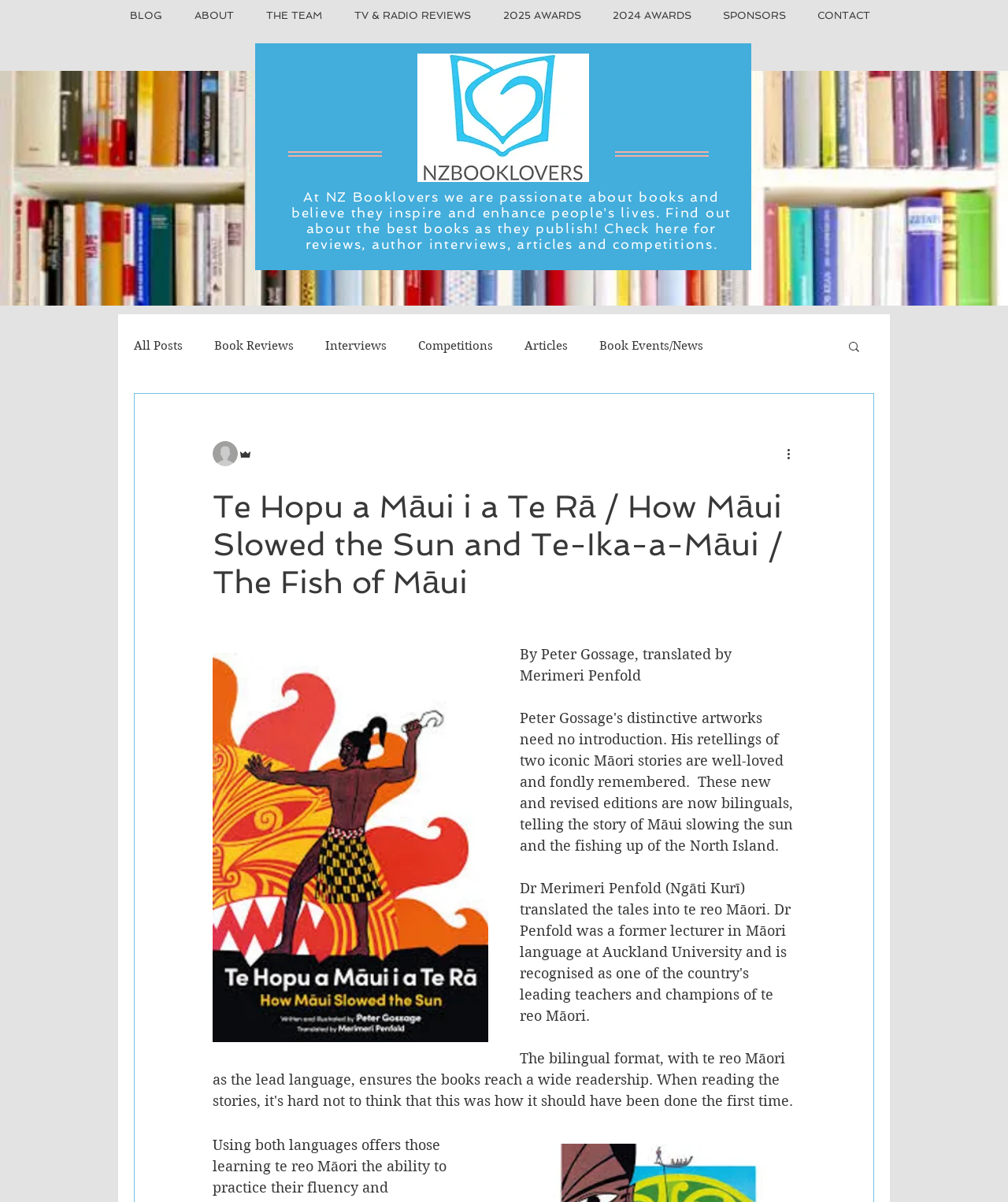Refer to the image and provide an in-depth answer to the question: 
What is the name of the website?

I determined the name of the website by looking at the navigation links at the top of the page, which include 'BLOG', 'ABOUT', 'THE TEAM', and others. The website's name is likely 'NZ Booklovers' because it is a book-related website and the navigation links suggest a focus on books and book reviews.